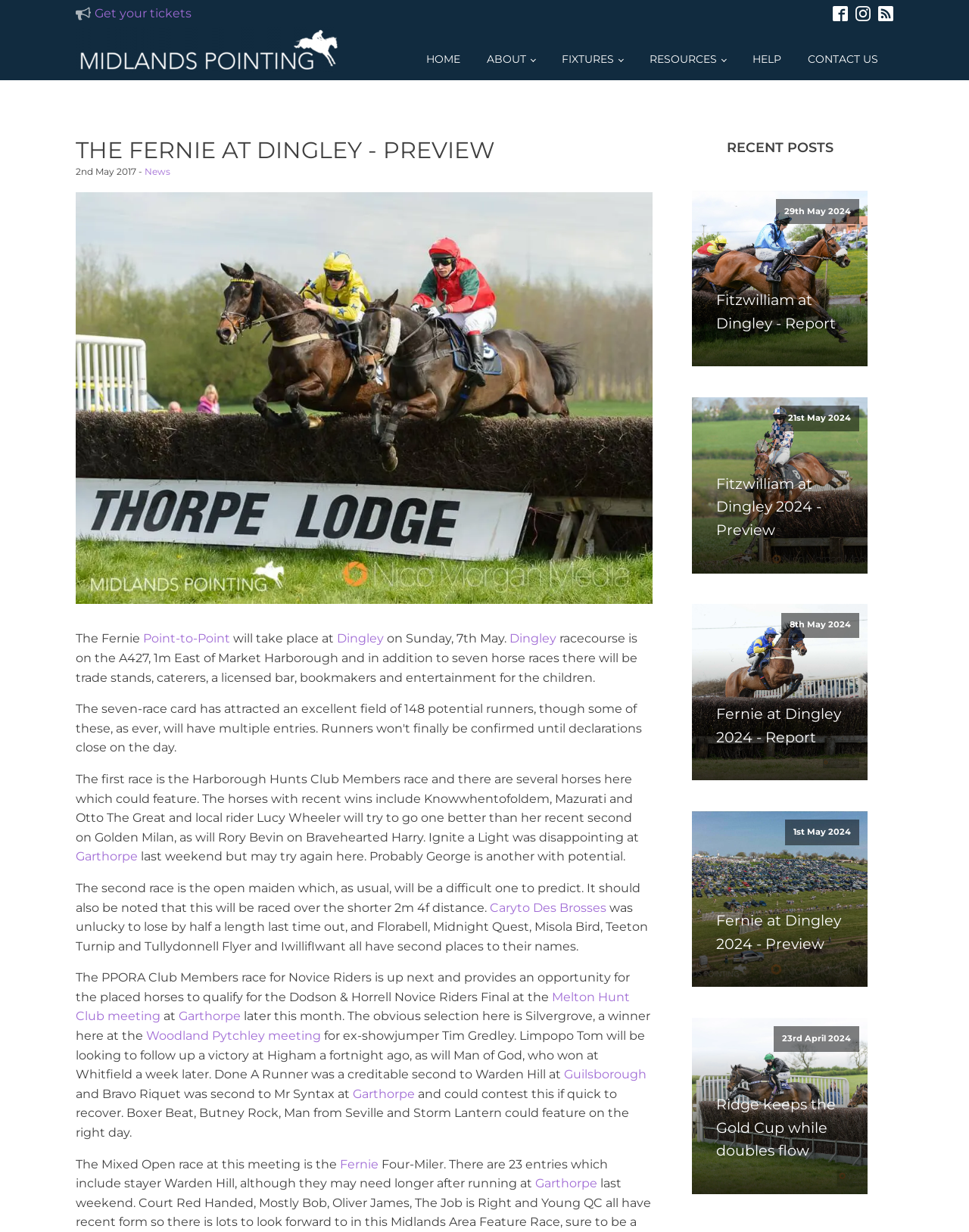Determine the bounding box coordinates of the element that should be clicked to execute the following command: "Learn more about Dingley".

[0.348, 0.513, 0.396, 0.524]